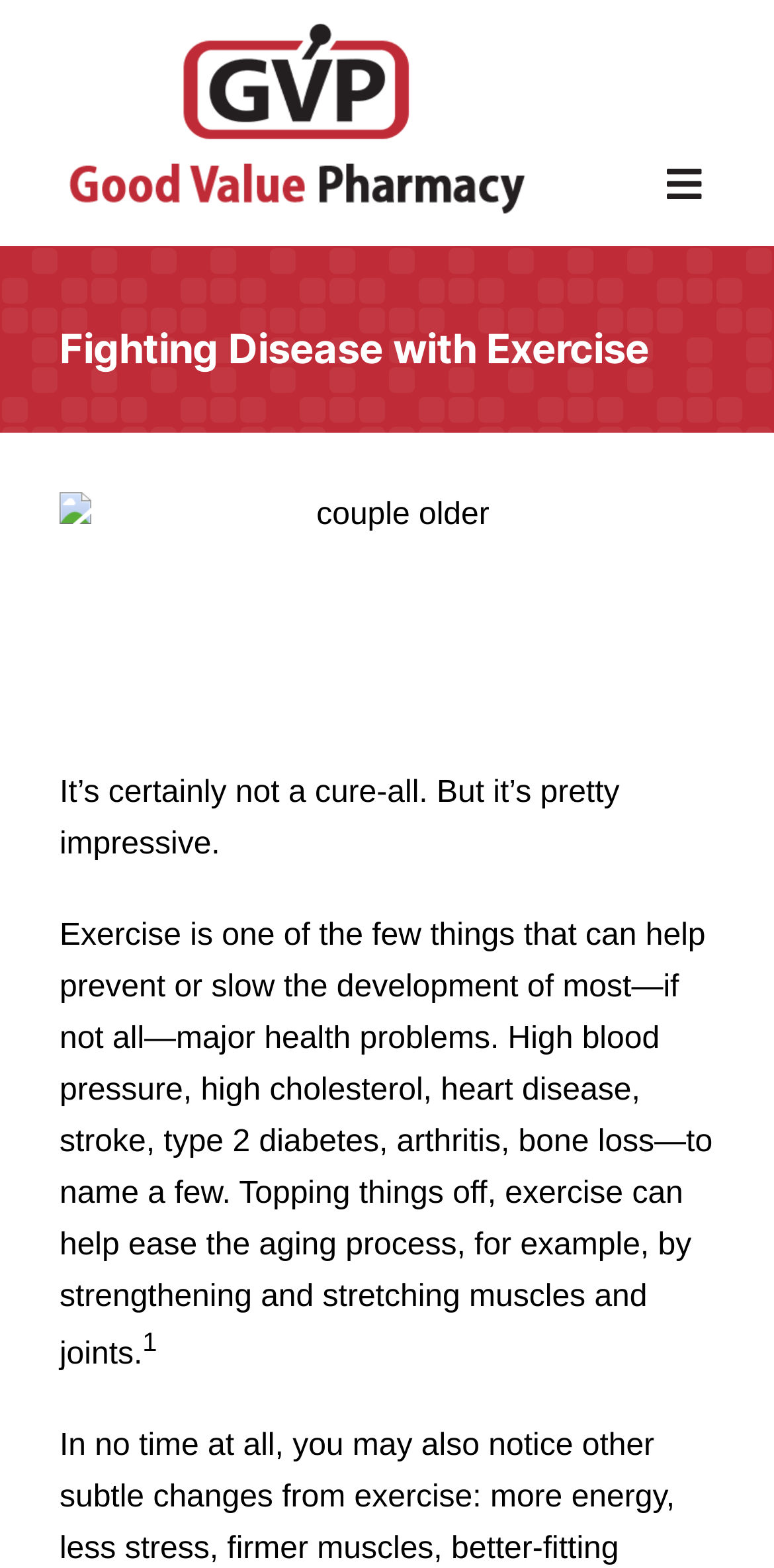Please identify the bounding box coordinates of the clickable area that will allow you to execute the instruction: "Read the article about fighting disease with exercise".

[0.077, 0.208, 0.923, 0.238]